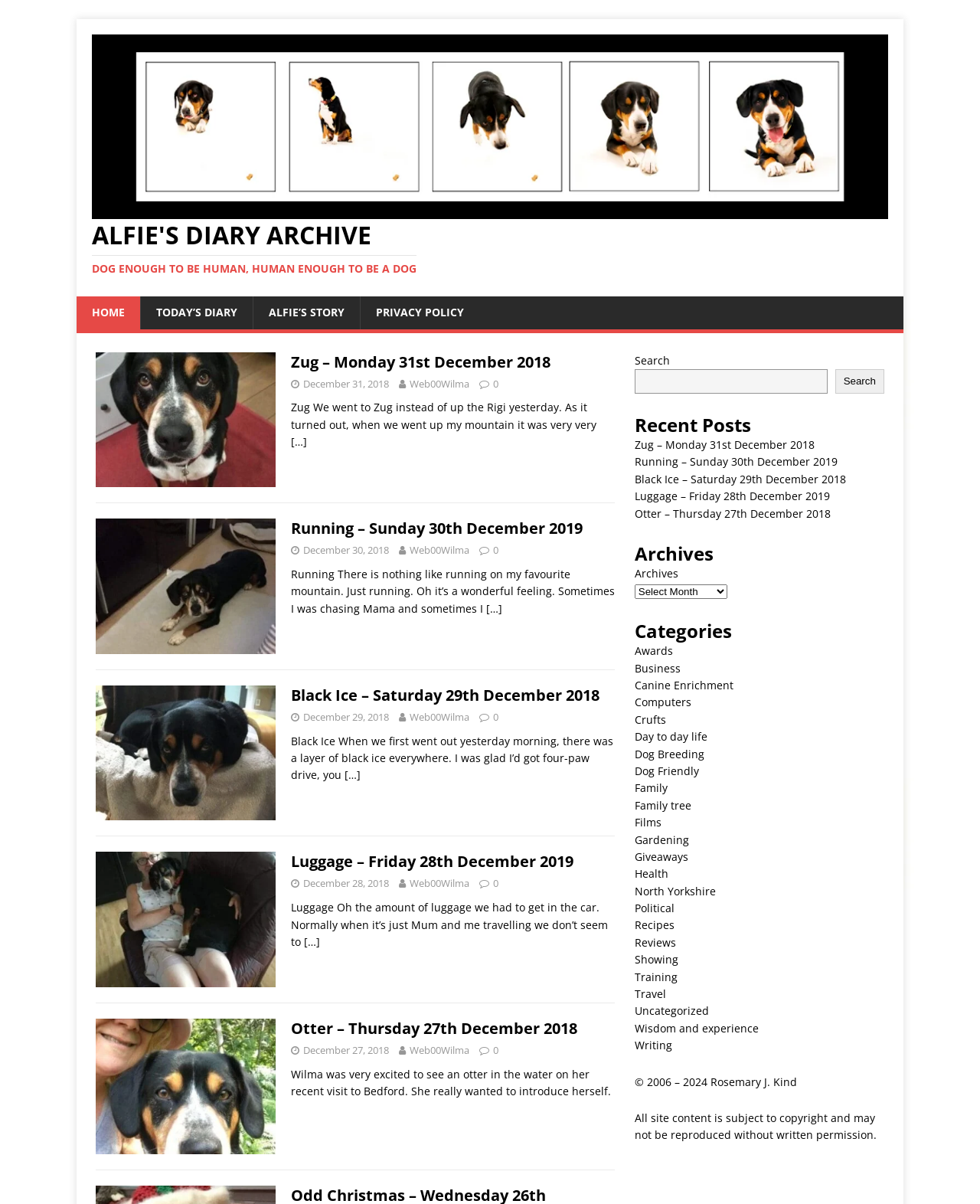Could you highlight the region that needs to be clicked to execute the instruction: "View Christina atte Cruch's husband information"?

None